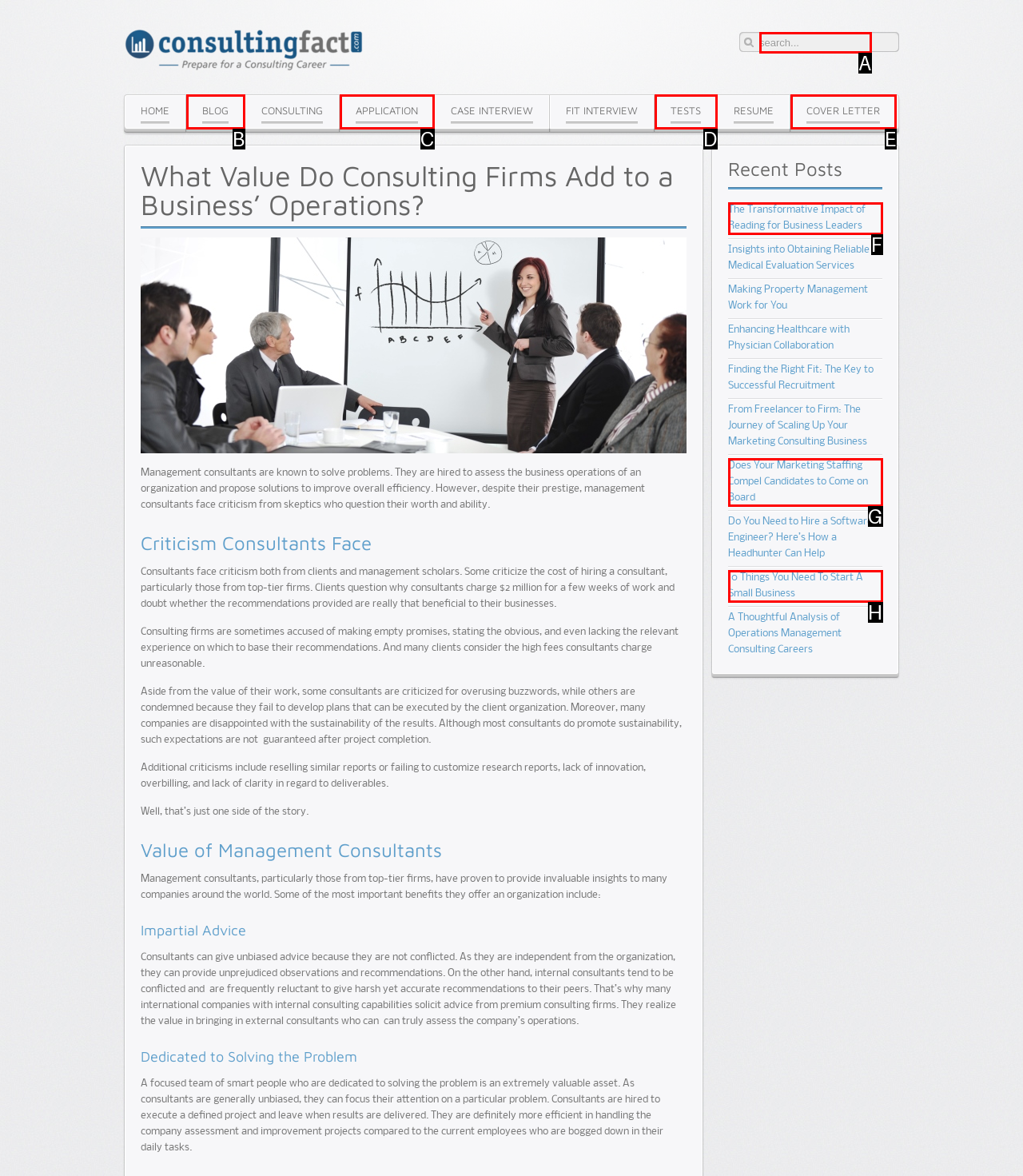Select the letter that aligns with the description: name="s" placeholder="search...". Answer with the letter of the selected option directly.

A